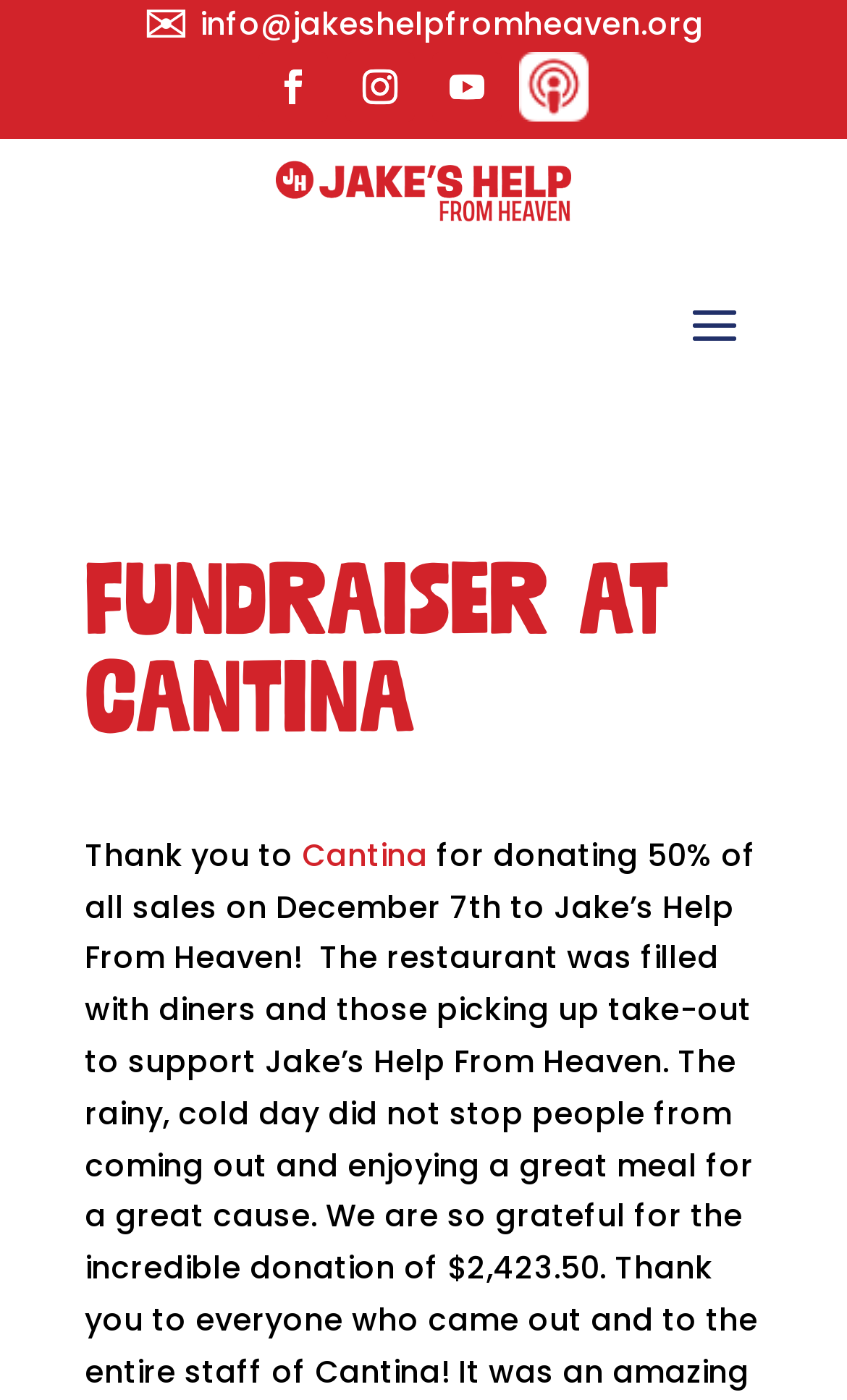Please analyze the image and provide a thorough answer to the question:
What is the type of event?

The type of event can be inferred from the title 'Fundraiser at Cantina | Jake's Help From Heaven' which suggests that the event is a fundraiser.